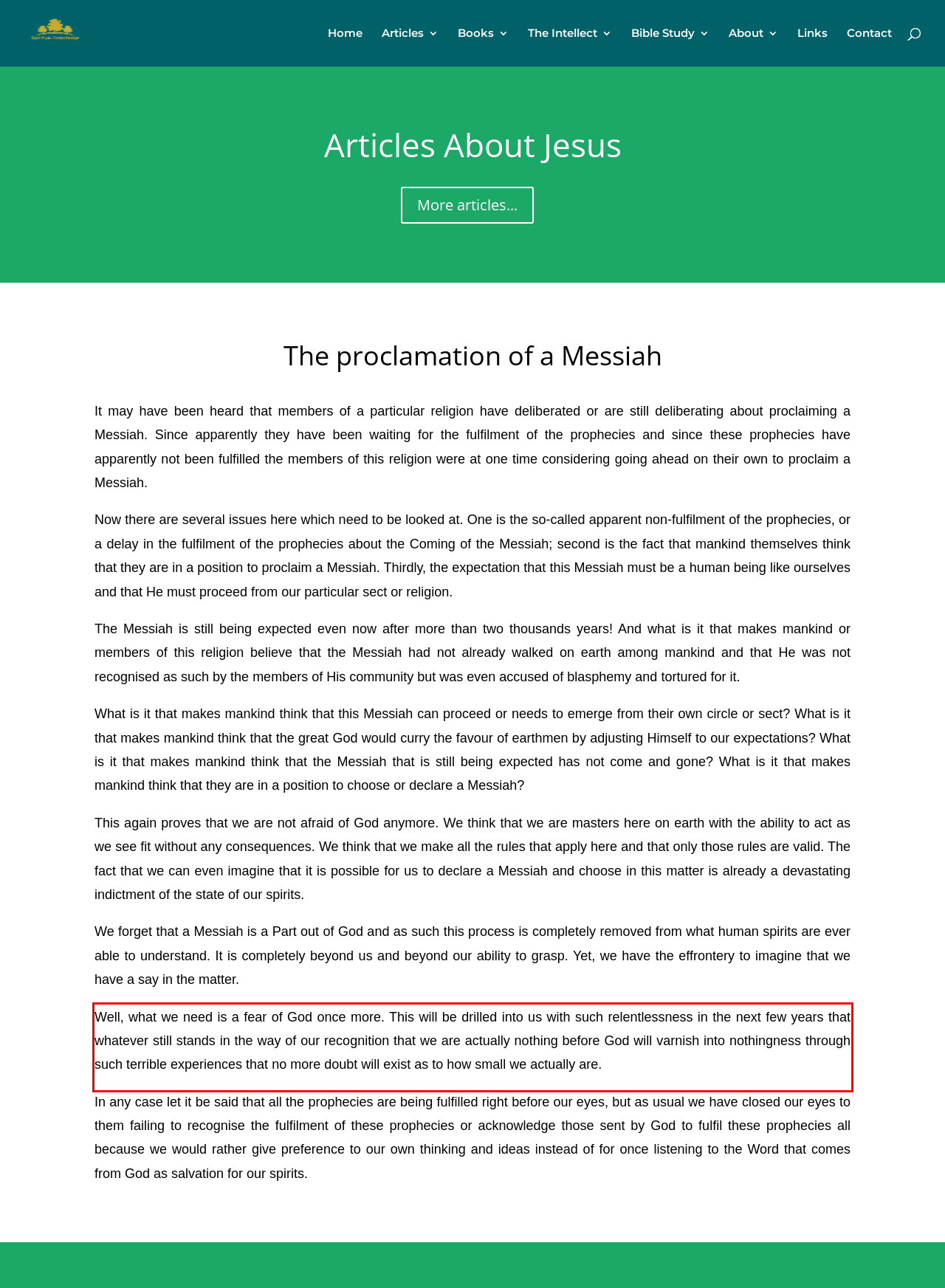Given a screenshot of a webpage containing a red rectangle bounding box, extract and provide the text content found within the red bounding box.

Well, what we need is a fear of God once more. This will be drilled into us with such relentlessness in the next few years that whatever still stands in the way of our recognition that we are actually nothing before God will varnish into nothingness through such terrible experiences that no more doubt will exist as to how small we actually are.